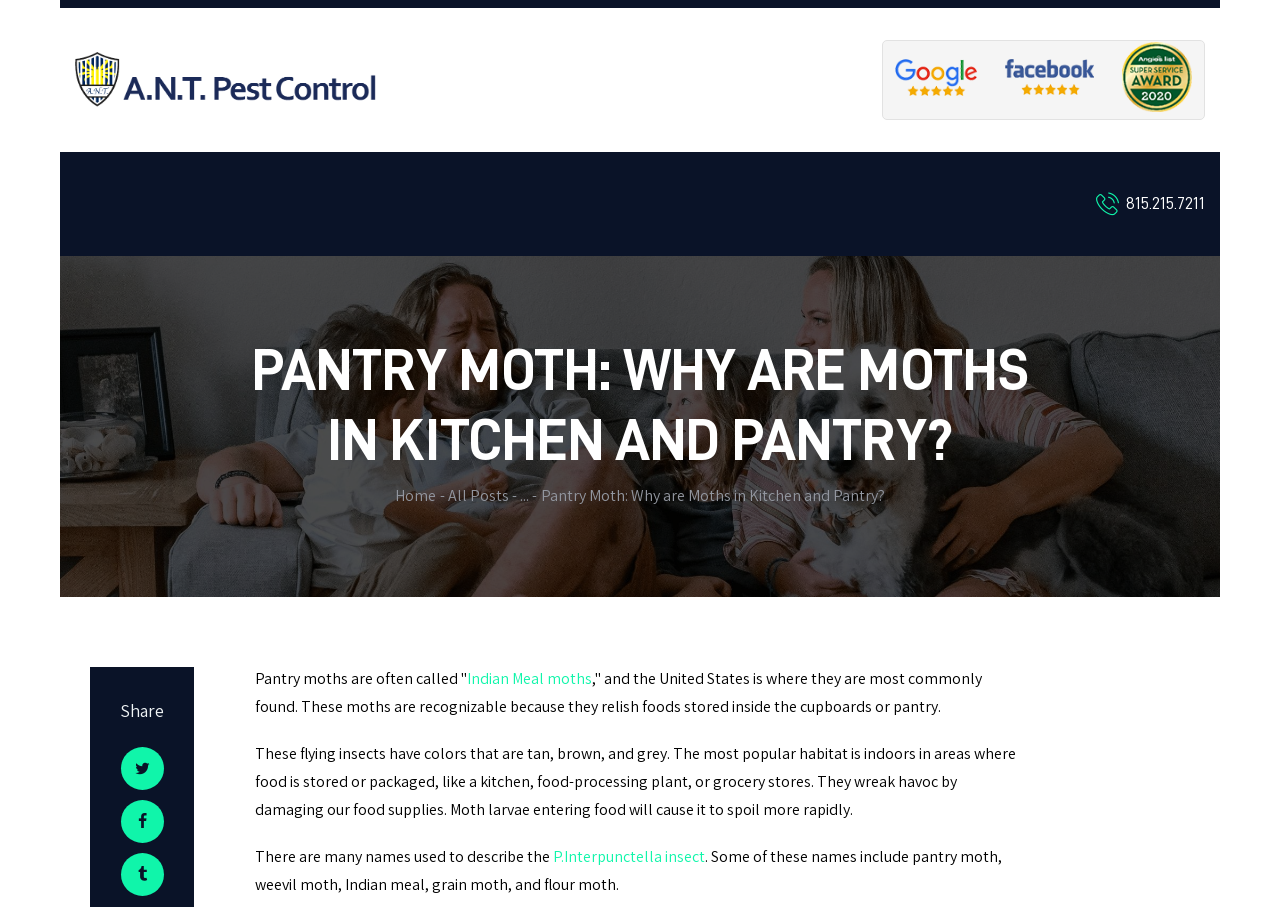What is the typical color of pantry moths?
Provide a detailed answer to the question, using the image to inform your response.

According to the webpage, pantry moths have colors that are typically tan, brown, and grey, which is a distinguishing feature of these flying insects.